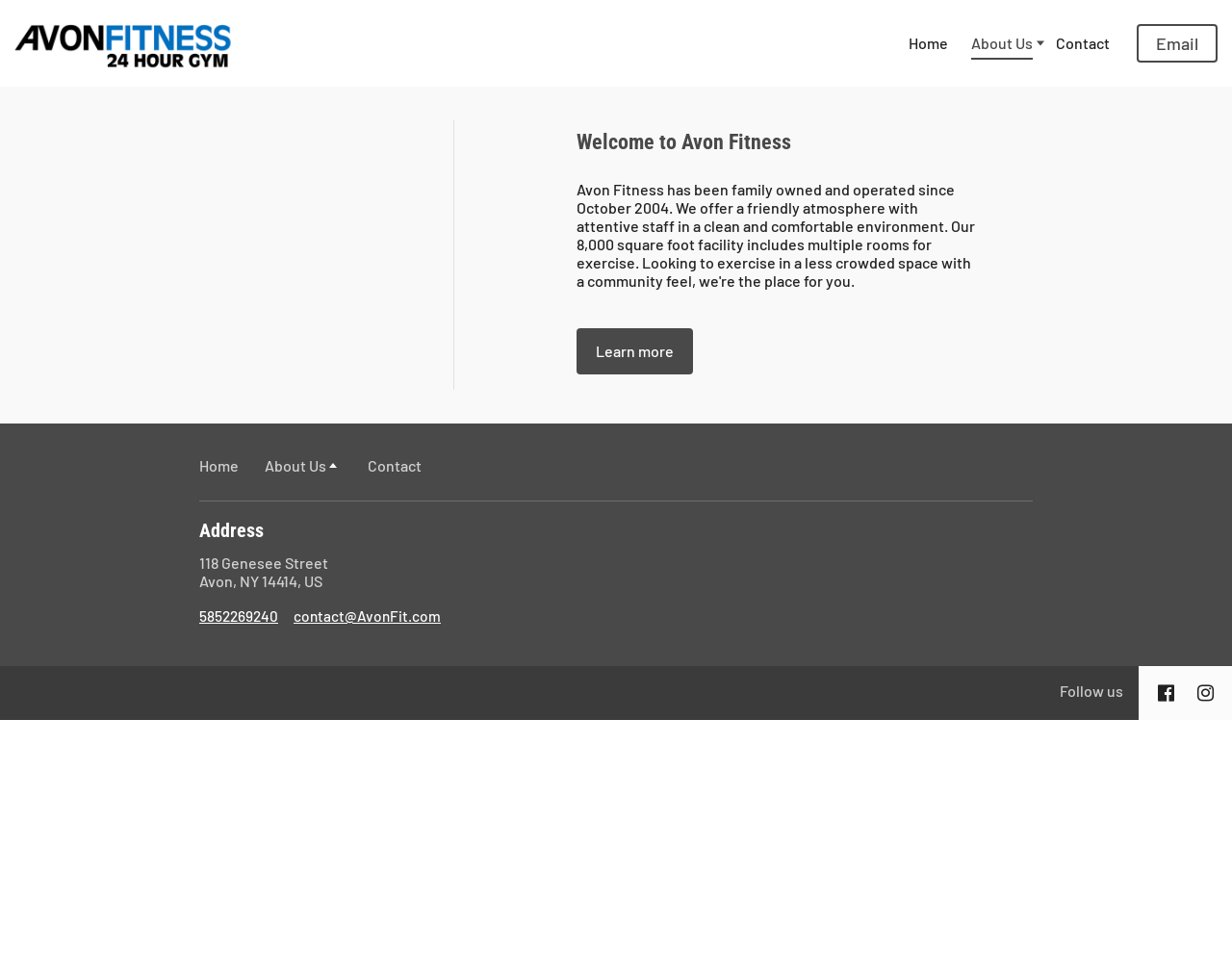Please provide a brief answer to the question using only one word or phrase: 
What is the atmosphere of the fitness center?

Friendly